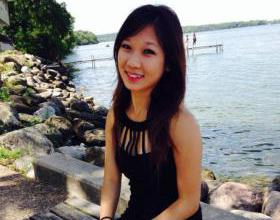Elaborate on the contents of the image in a comprehensive manner.

This image features Maikoau Vang, a bright and cheerful individual sitting by the water's edge, surrounded by natural beauty. She is dressed in a stylish black outfit that enhances her joyful expression. In the background, one can see a serene lake with people enjoying the outdoors, perhaps engaged in leisure activities. The scene conveys a sense of tranquility and connection to nature, reflecting a moment of happiness and relaxation. Maikoau's smile adds warmth to the setting, inviting viewers to appreciate the beauty of both the surroundings and the joyous spirit she embodies.